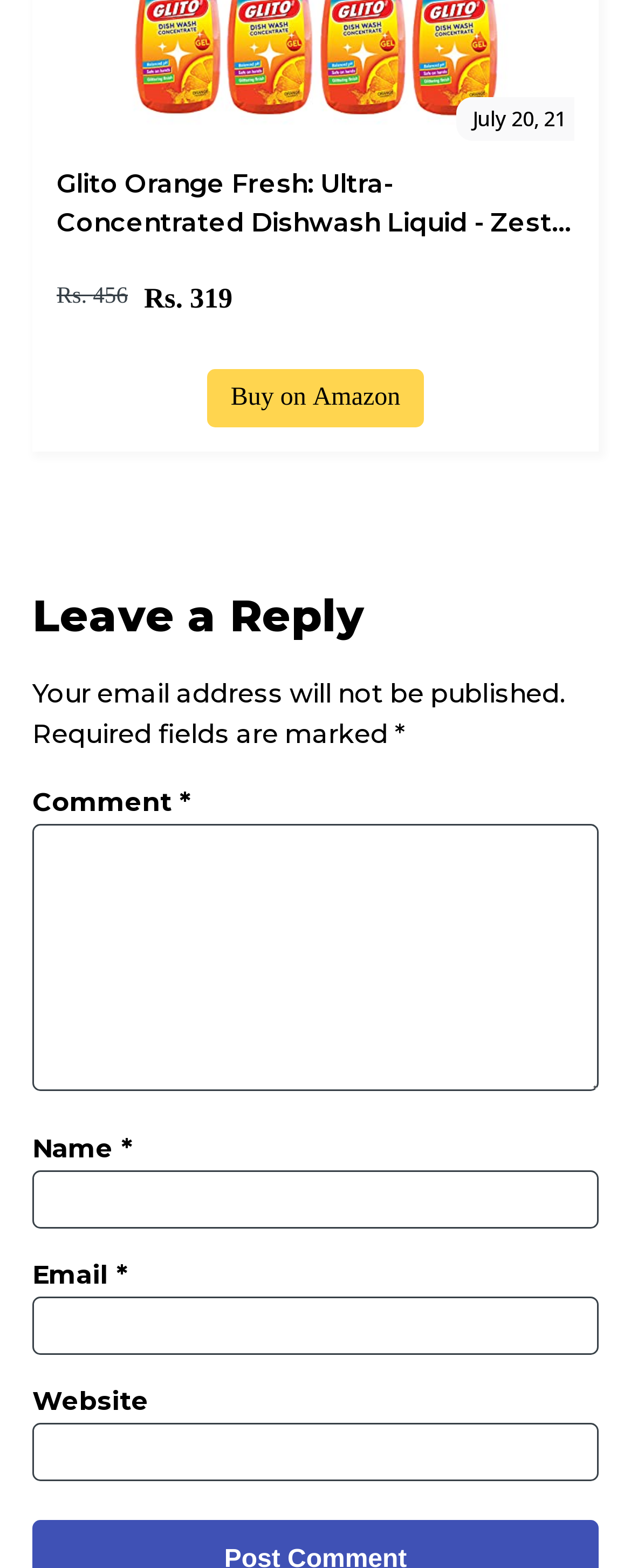Determine the bounding box for the described UI element: "parent_node: Name * name="author"".

[0.051, 0.746, 0.949, 0.784]